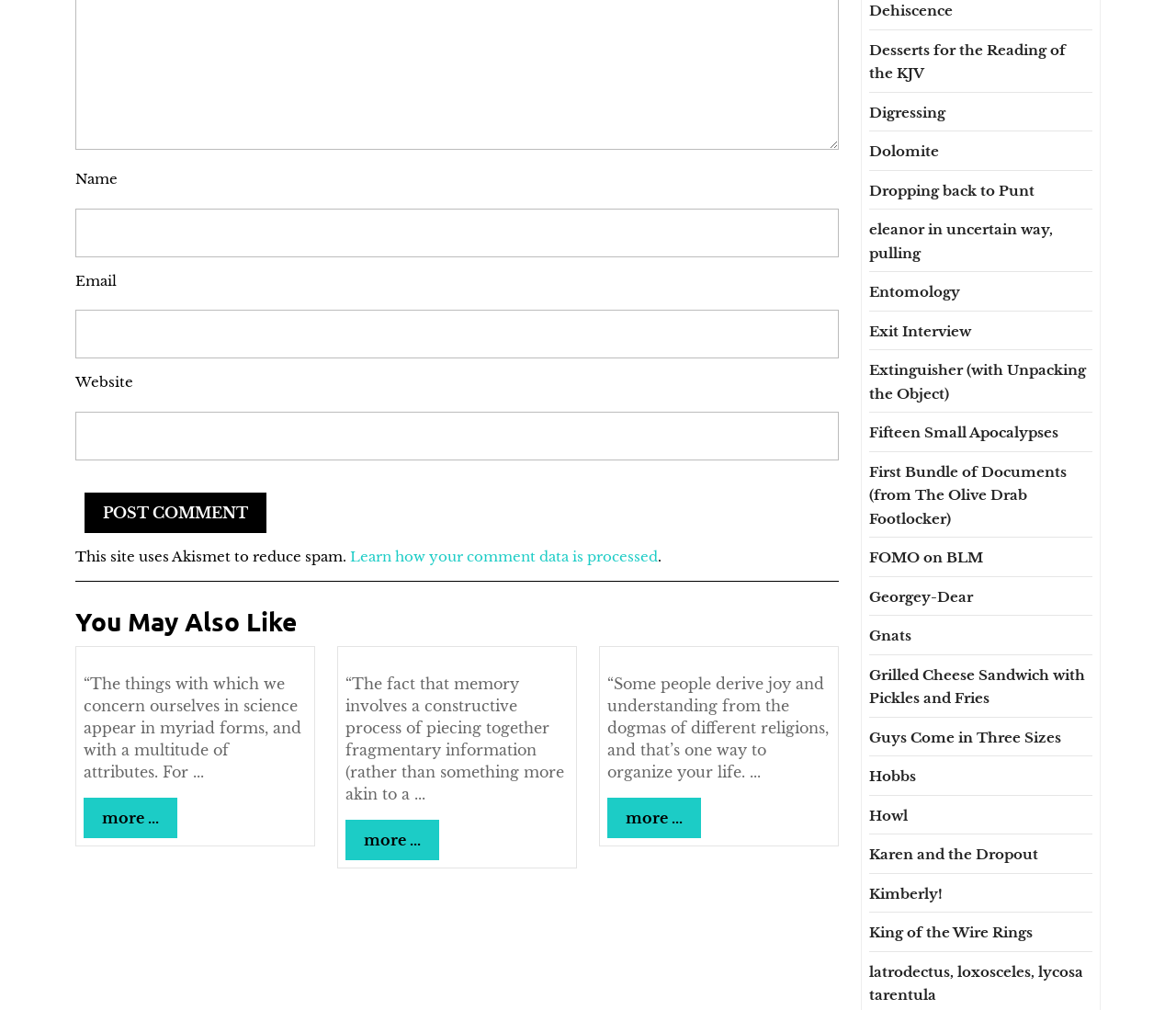Locate the bounding box of the UI element with the following description: "Howl".

[0.739, 0.799, 0.772, 0.816]